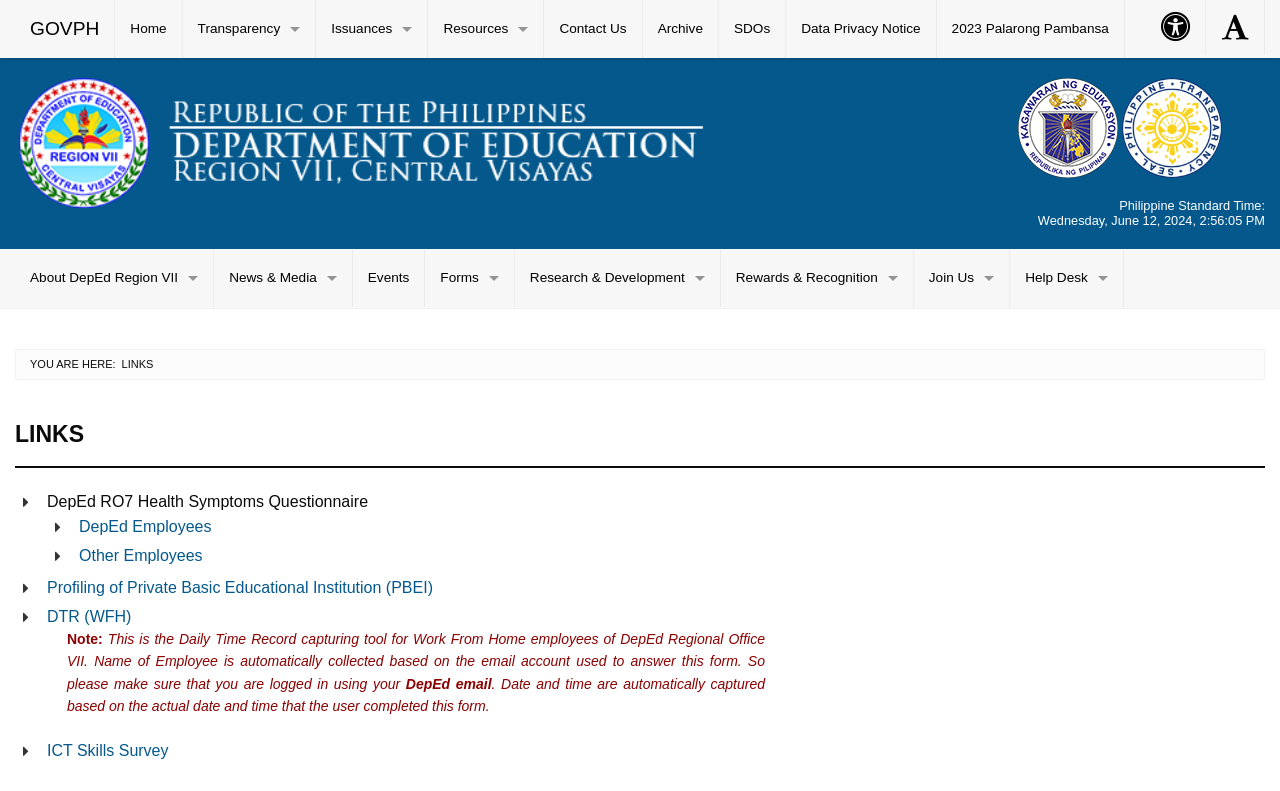Determine the bounding box coordinates of the clickable area required to perform the following instruction: "Click ICT Skills Survey link". The coordinates should be represented as four float numbers between 0 and 1: [left, top, right, bottom].

[0.037, 0.939, 0.132, 0.96]